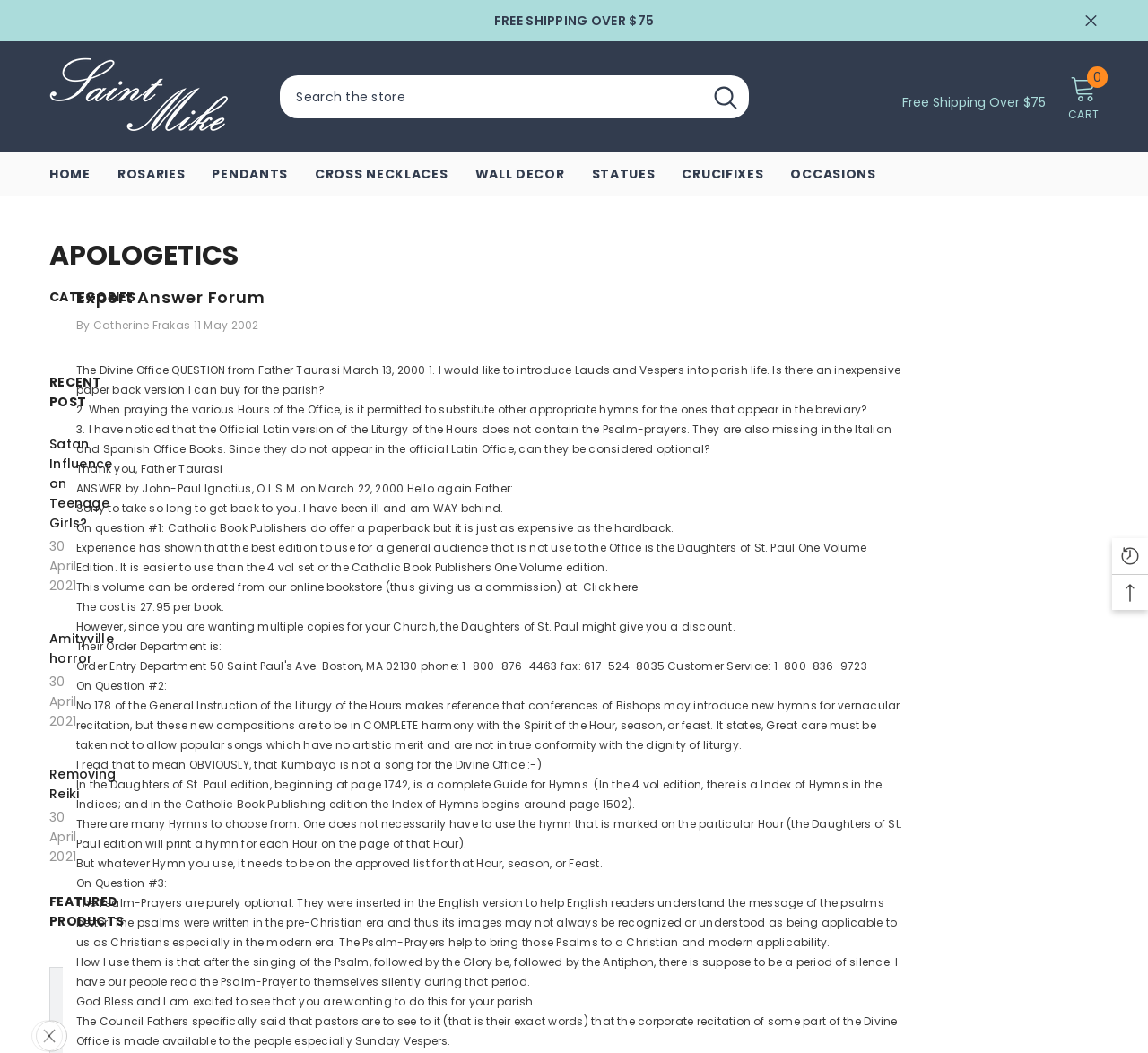Please determine the bounding box coordinates of the element's region to click for the following instruction: "Click on the previous page".

[0.031, 0.673, 0.059, 0.703]